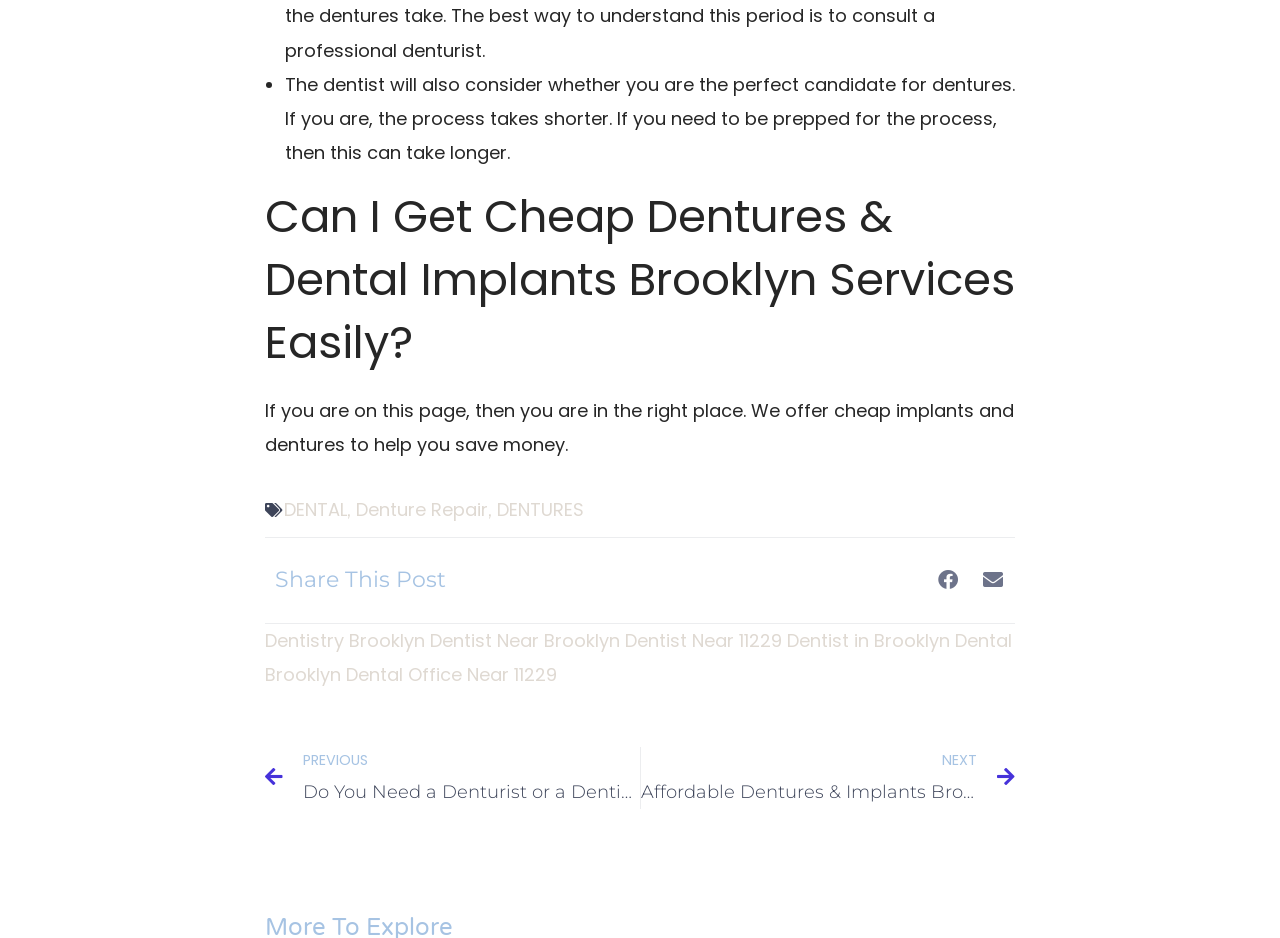How many links are there related to 'Brooklyn'?
Provide a one-word or short-phrase answer based on the image.

5